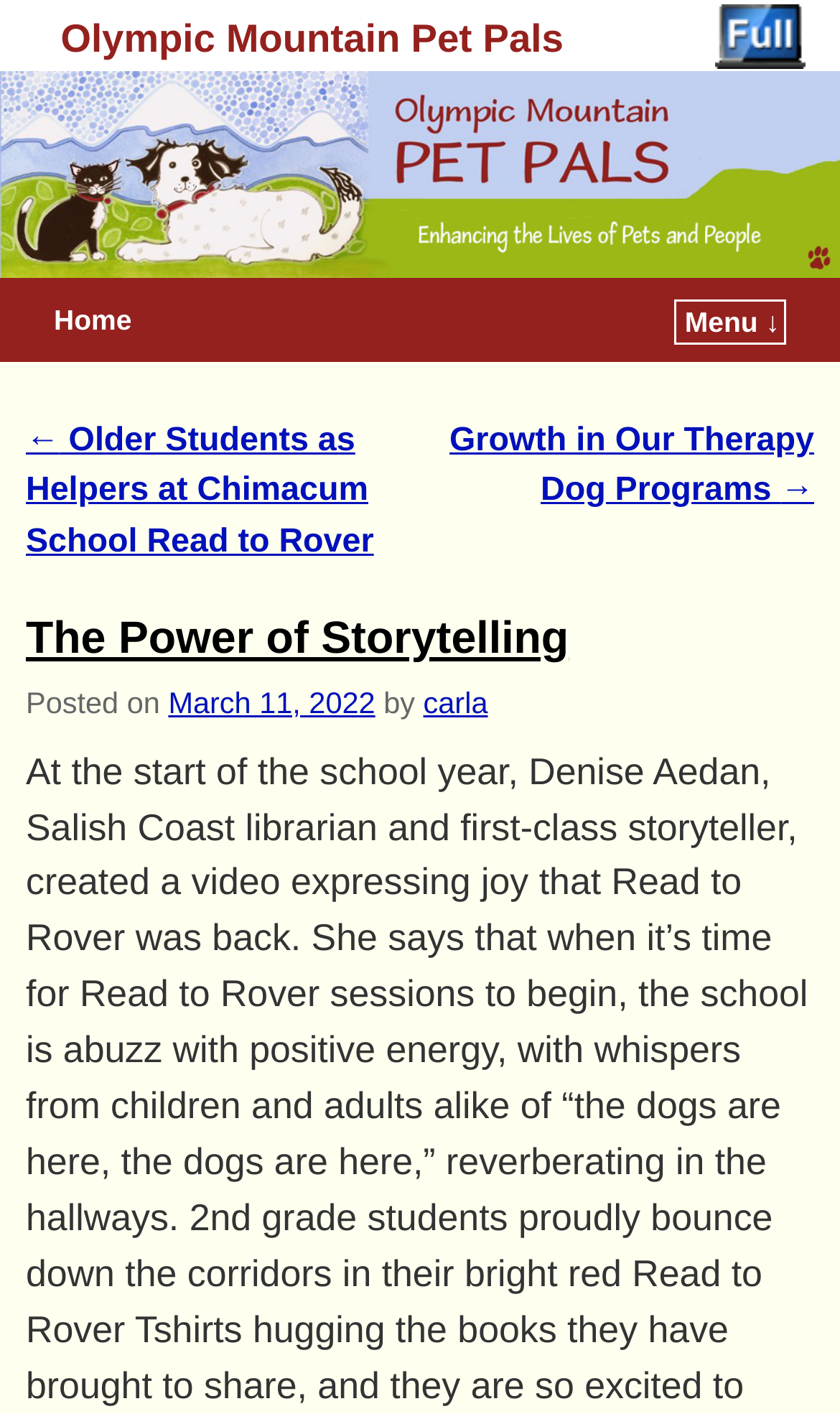Locate and extract the text of the main heading on the webpage.

Olympic Mountain Pet Pals